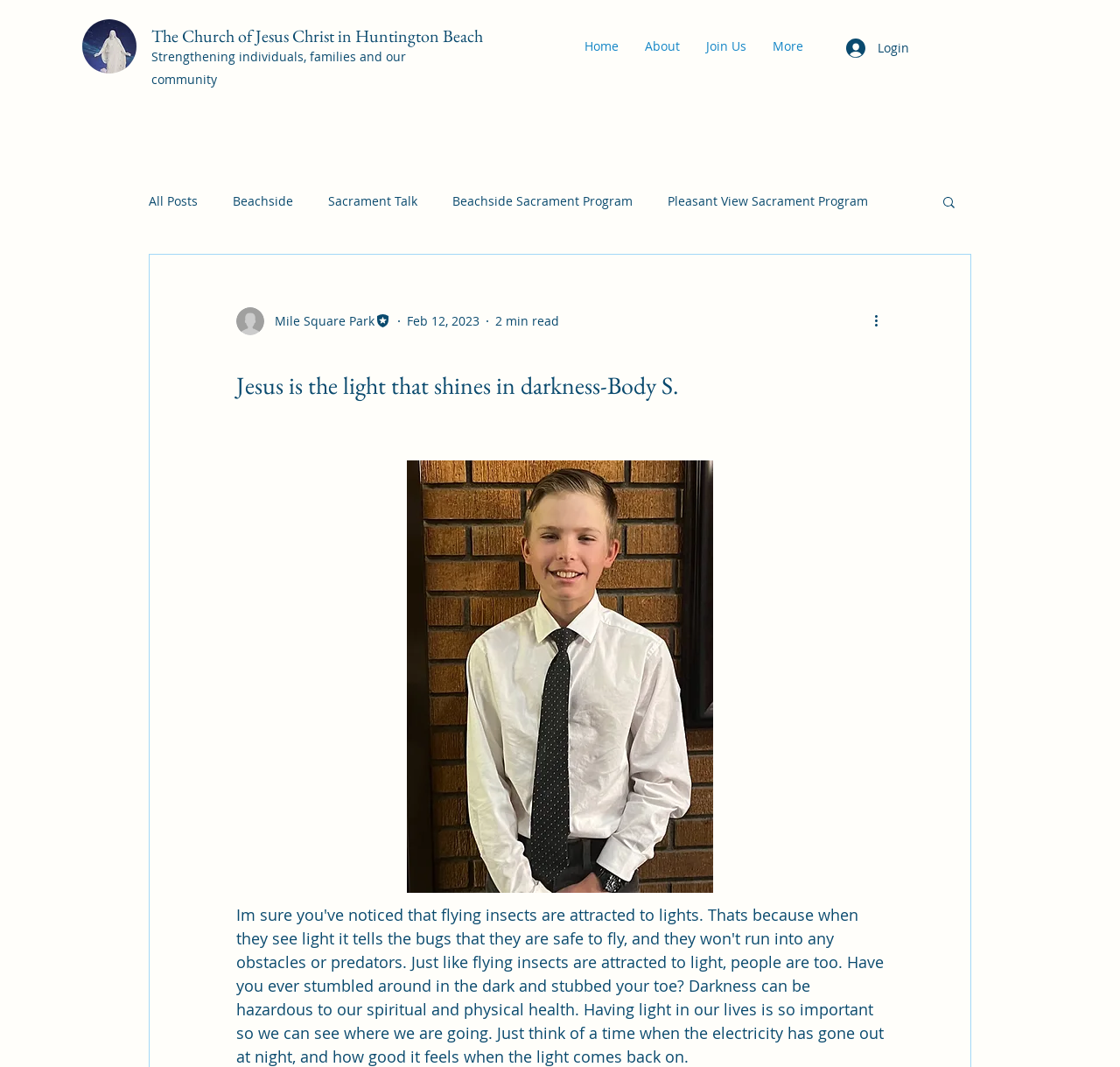Can you pinpoint the bounding box coordinates for the clickable element required for this instruction: "Go to the 'Home' page"? The coordinates should be four float numbers between 0 and 1, i.e., [left, top, right, bottom].

[0.509, 0.031, 0.564, 0.056]